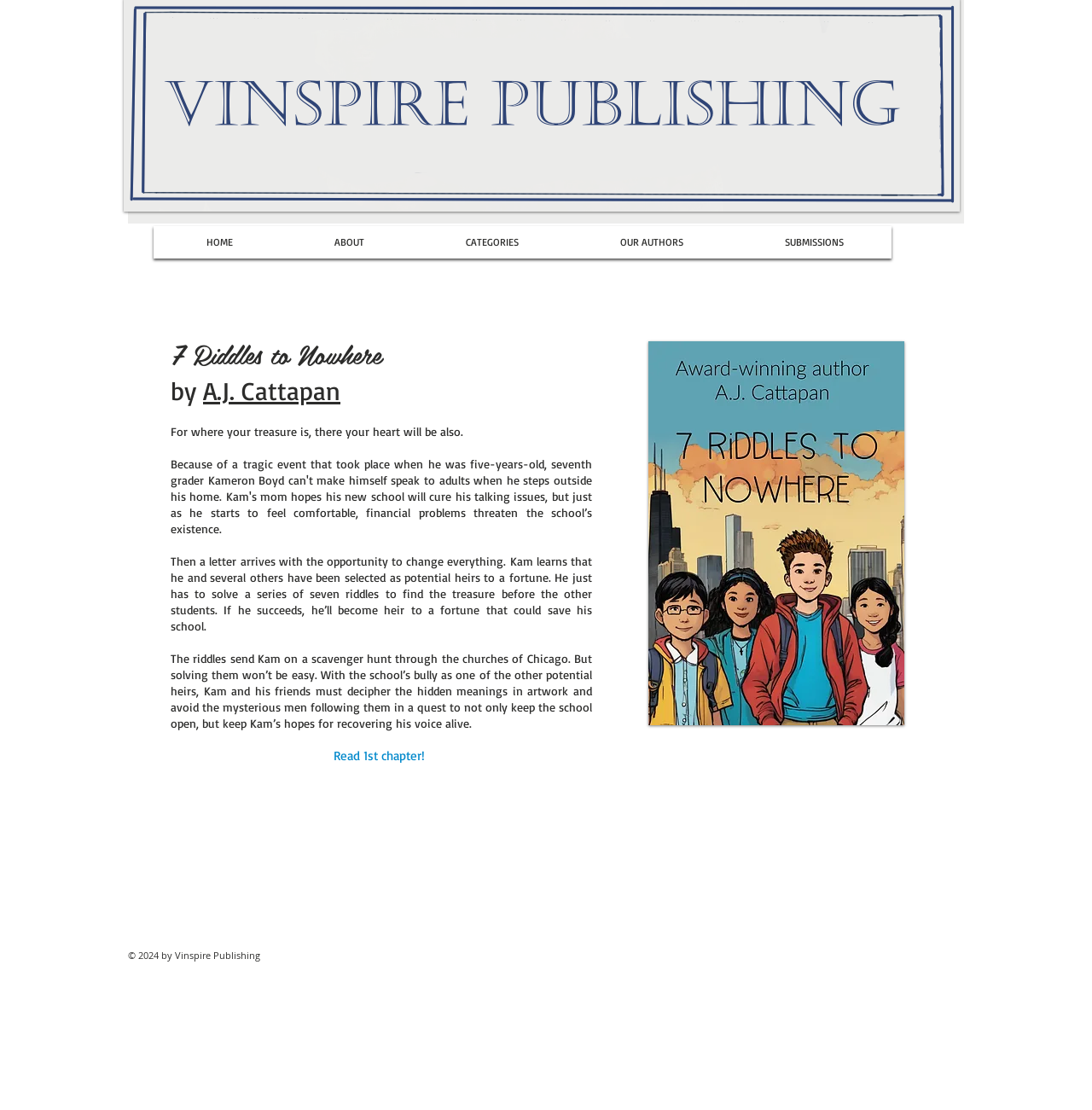What is the title of the book?
Ensure your answer is thorough and detailed.

The title of the book can be found in the heading element with the text '7 Riddles to Nowhere' which is a child of the main element.